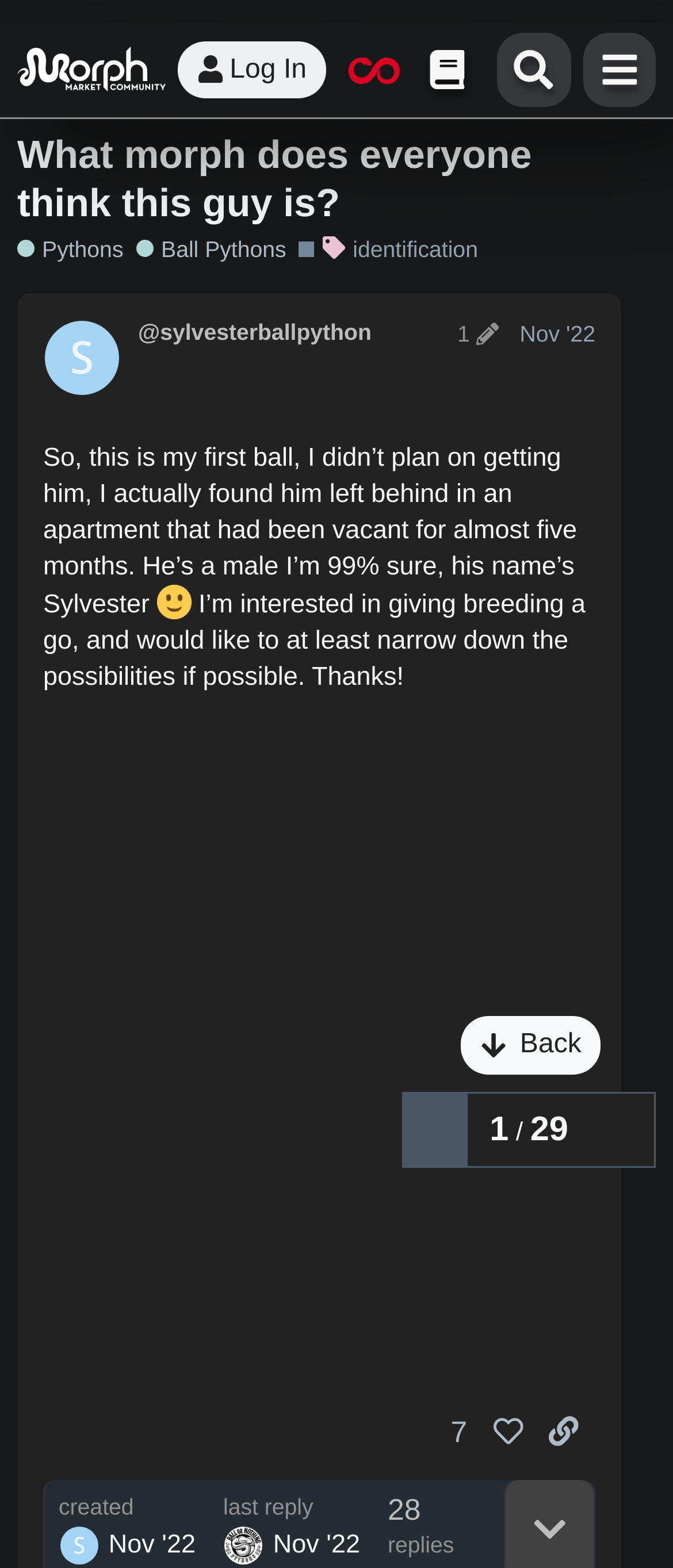Identify the primary heading of the webpage and provide its text.

What morph does everyone think this guy is?